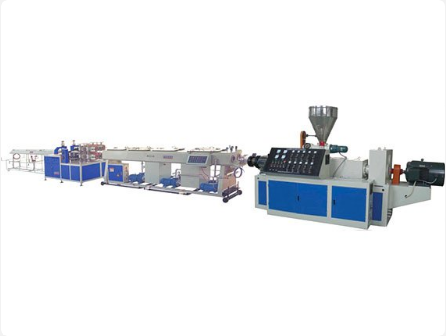Given the content of the image, can you provide a detailed answer to the question?
What type of products is this production line typically used for?

The production line is typically used for producing plastic pipes, sheets, or profiles, as indicated by the configuration of the equipment and the focus on durability and efficiency in manufacturing.